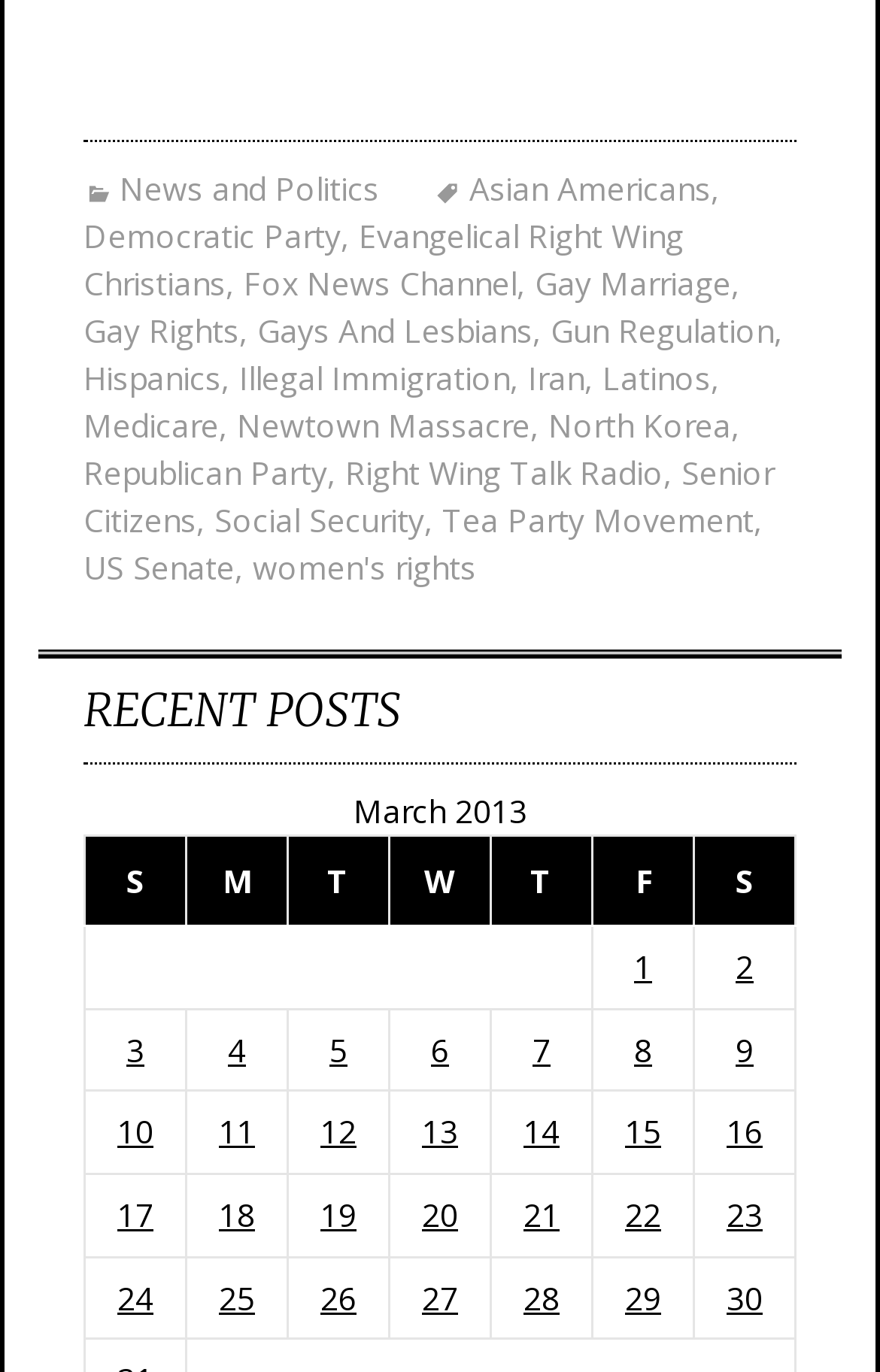Can you find the bounding box coordinates for the element to click on to achieve the instruction: "Check posts published on March 10, 2013"?

[0.133, 0.809, 0.174, 0.841]